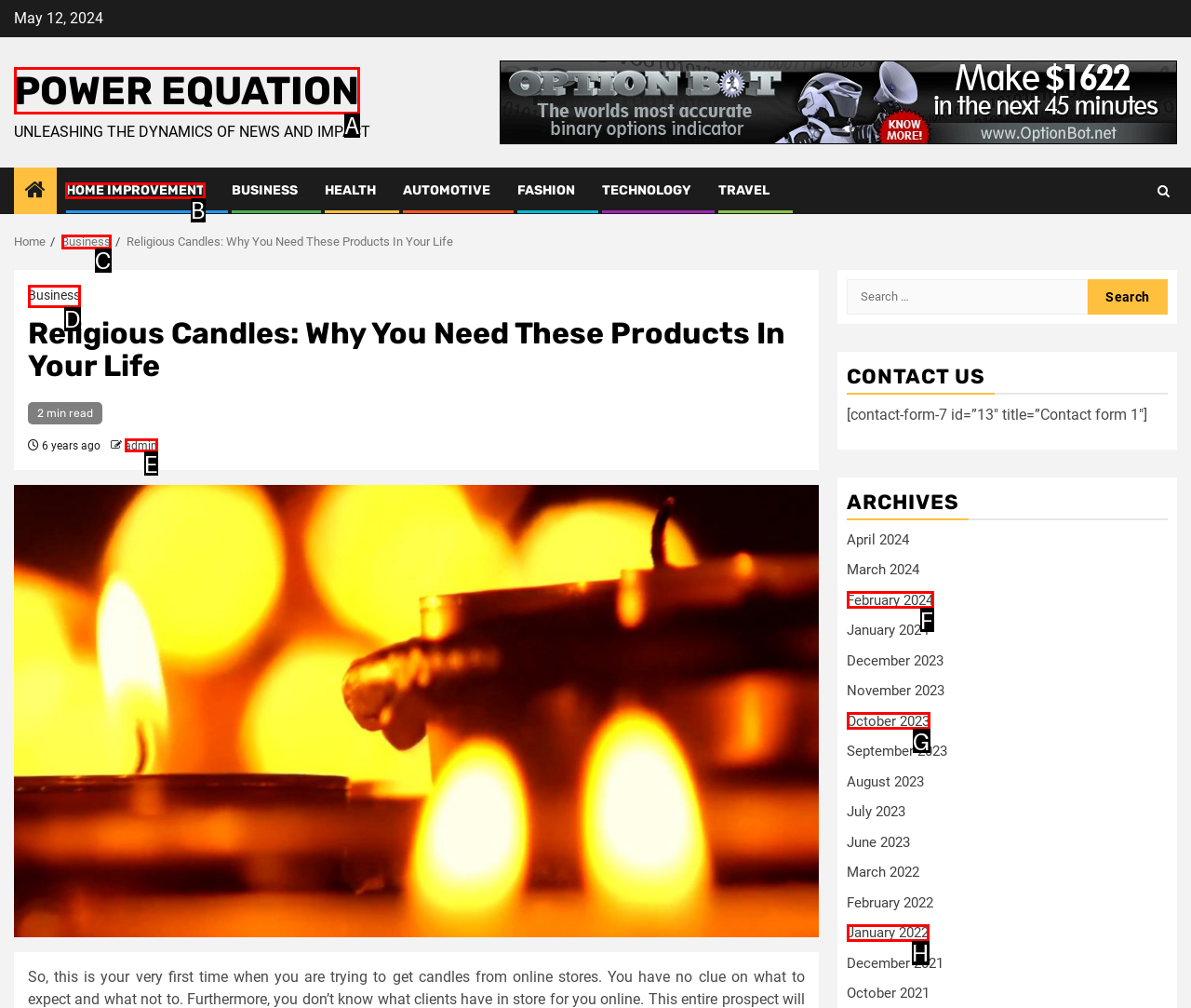Determine the correct UI element to click for this instruction: View NRS Rush SUP Paddle details. Respond with the letter of the chosen element.

None